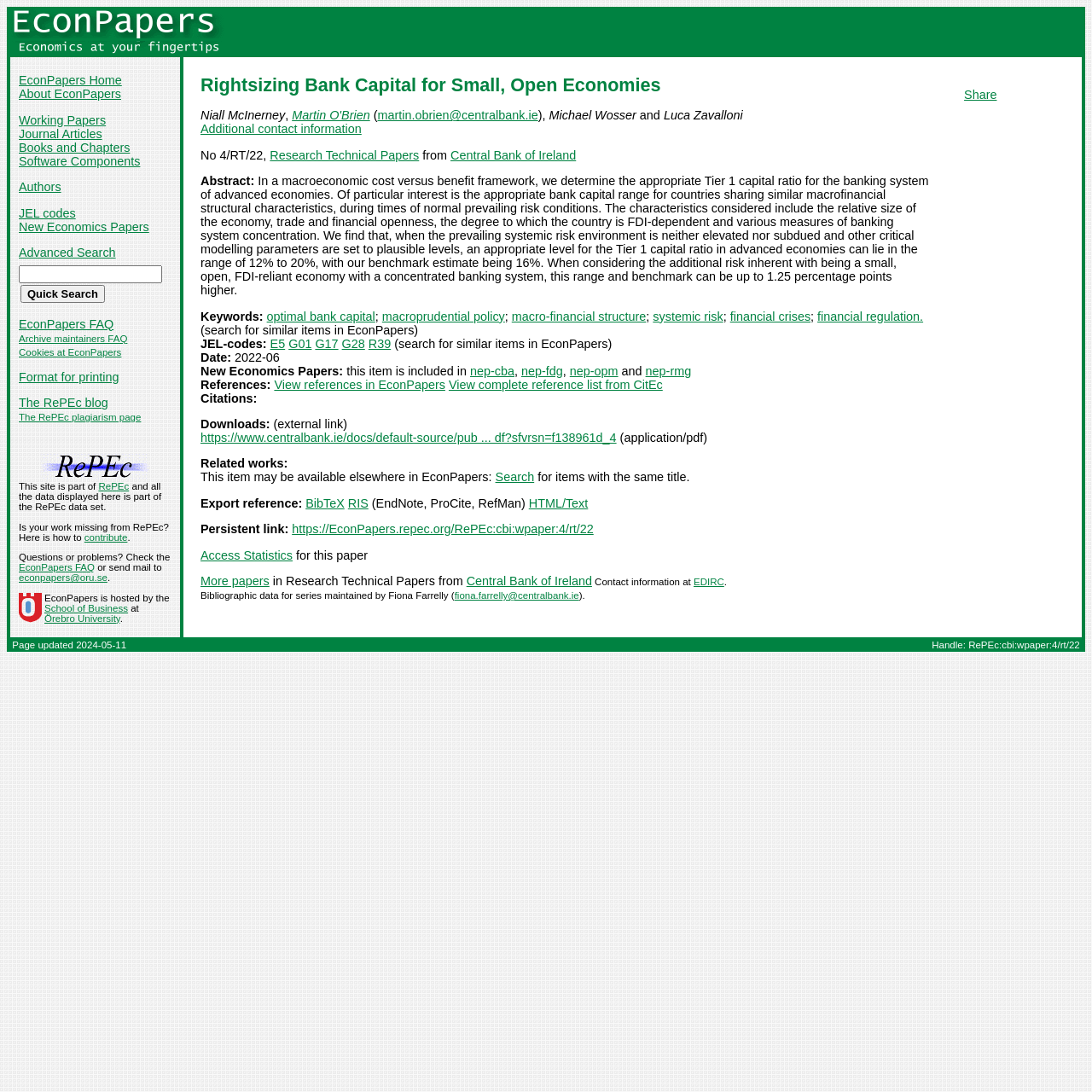Locate the bounding box coordinates of the clickable region to complete the following instruction: "Click on the 'Quick Search' button."

[0.019, 0.261, 0.096, 0.277]